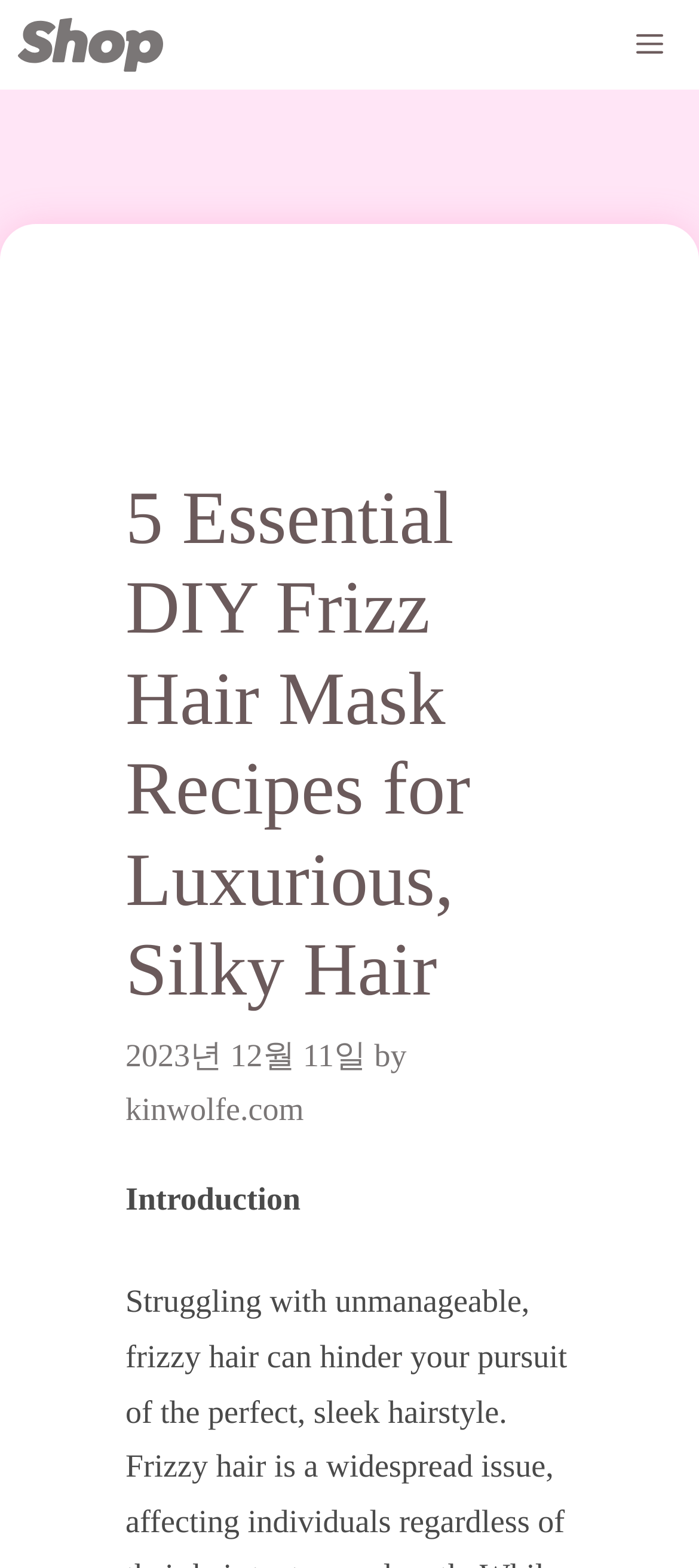What is the name of the website?
Using the image, give a concise answer in the form of a single word or short phrase.

Sun-Kissed Beauty